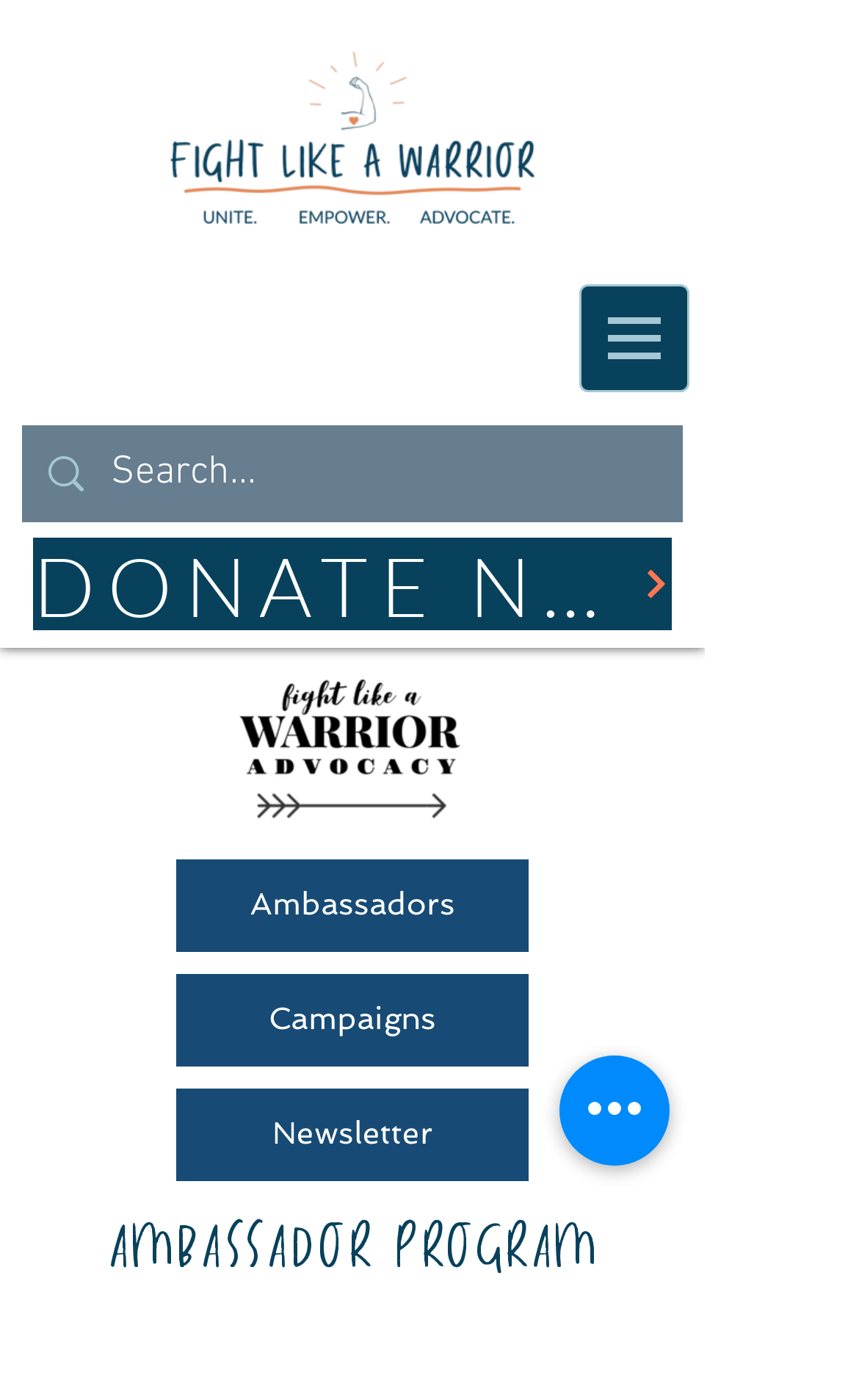Construct a comprehensive caption that outlines the webpage's structure and content.

The webpage is about the "AMBASSADORS" program of "Fight Like A Warrior", a non-profit organization. At the top left, there is a logo featuring a flexing arm with a heart on the bicep and a motto. To the right of the logo, there is a navigation menu labeled "Site". Below the logo, there is a search bar with a magnifying glass icon, where users can type in keywords to search for content on the website.

On the left side of the page, there is a prominent call-to-action button labeled "Donate Now" with an accompanying image. Below the donate button, there are three links: "Ambassadors", "Campaigns", and "Newsletter", which are likely related to the organization's programs and activities.

At the top right, there is a button labeled "Quick actions". In the middle of the page, there is a heading that reads "Ambassador Program", which suggests that the page is focused on providing information about this specific program.

Overall, the webpage appears to be a landing page for the "AMBASSADORS" program, providing users with a clear call-to-action to donate and access to related information and resources.